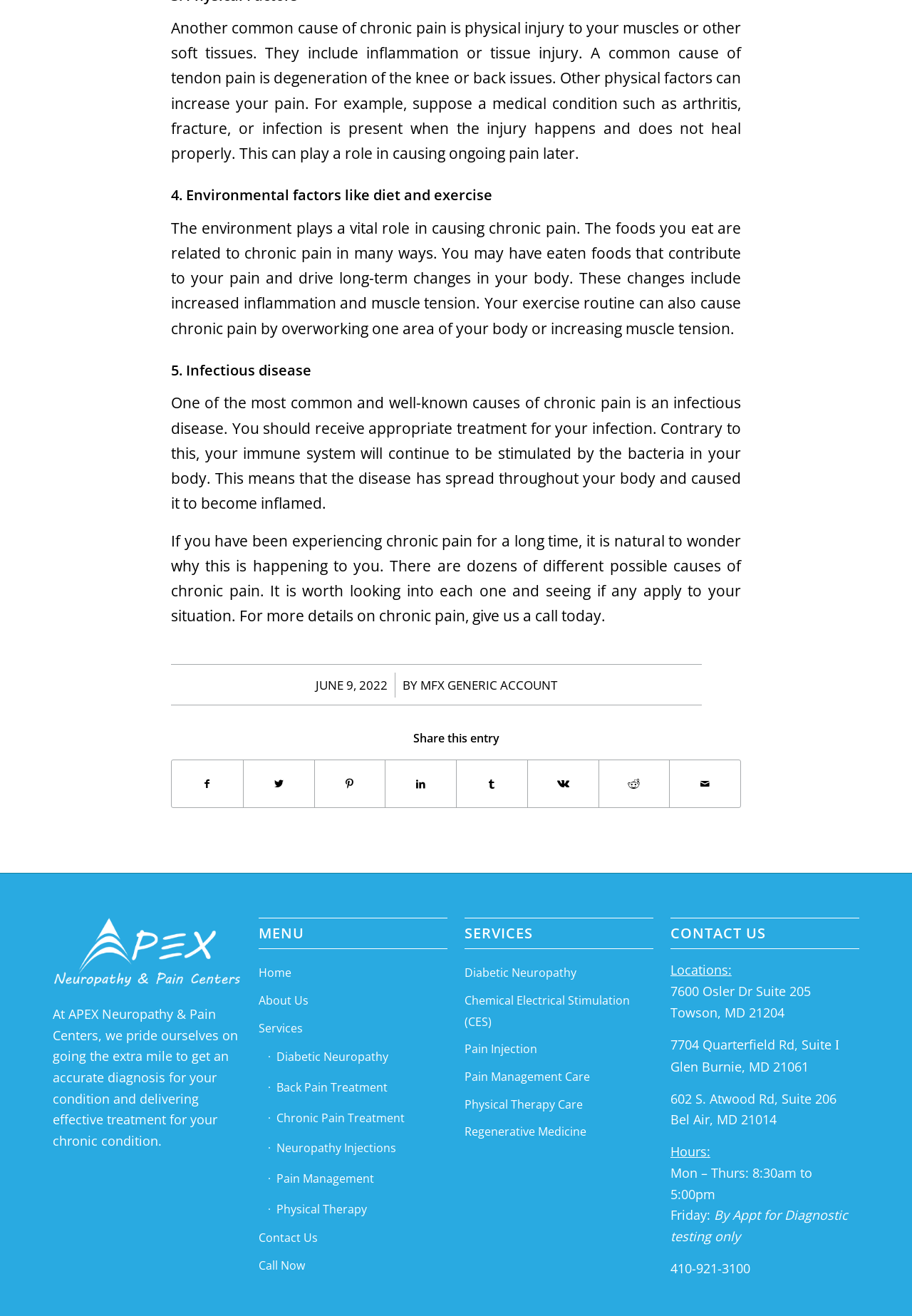Please identify the bounding box coordinates of the element I should click to complete this instruction: 'Click on 'Home''. The coordinates should be given as four float numbers between 0 and 1, like this: [left, top, right, bottom].

[0.283, 0.729, 0.491, 0.75]